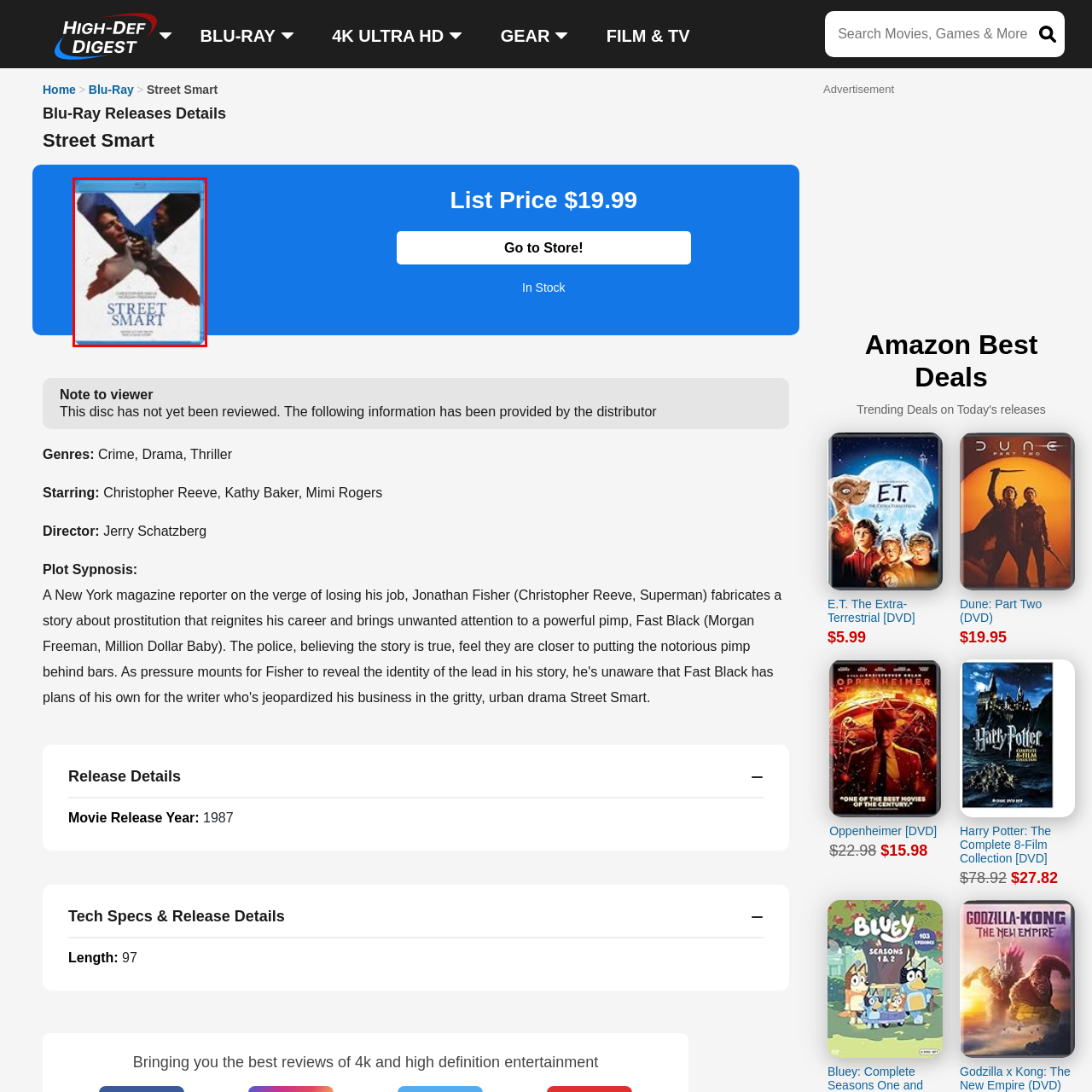Write a thorough description of the contents of the image marked by the red outline.

The image showcases the Blu-ray cover for the film "Street Smart." Featuring a prominent blue border, the cover displays striking artwork that highlights the film's intense themes. In the foreground, a dramatic encounter between two characters is illustrated; one character, appearing distressed, is in the process of holding a gun, while the other looks intimidating. The title "STREET SMART" is prominently displayed in bold letters at the bottom, with the names of the lead actors, Christopher Reeve and Morgan Freeman, noted above. This gripping design hints at the film’s narrative centered around crime, danger, and survival in a gritty urban environment.